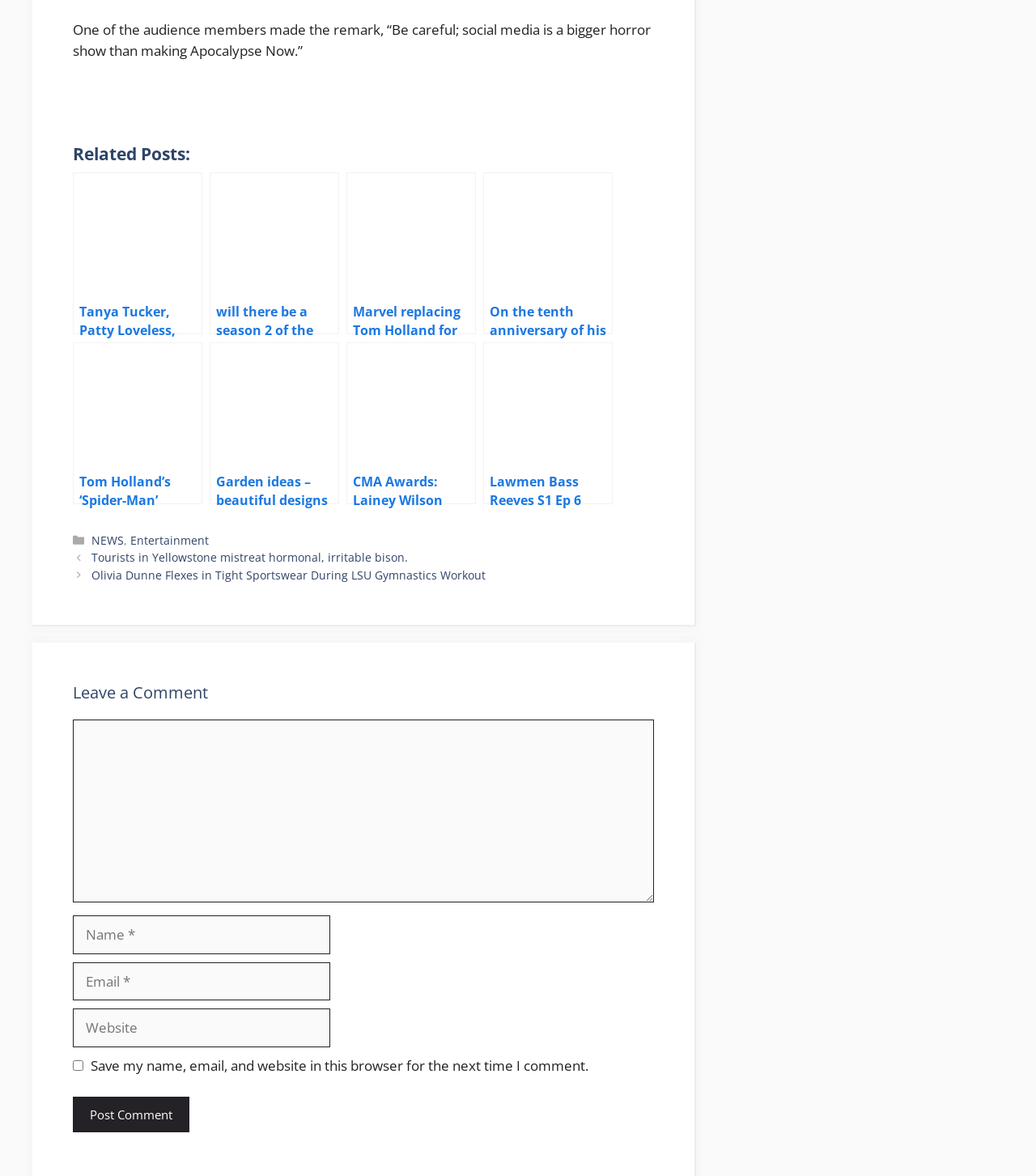Locate the bounding box coordinates of the element's region that should be clicked to carry out the following instruction: "Click on the link to read about Tanya Tucker's induction into the Country Music Hall of Fame". The coordinates need to be four float numbers between 0 and 1, i.e., [left, top, right, bottom].

[0.07, 0.146, 0.195, 0.284]